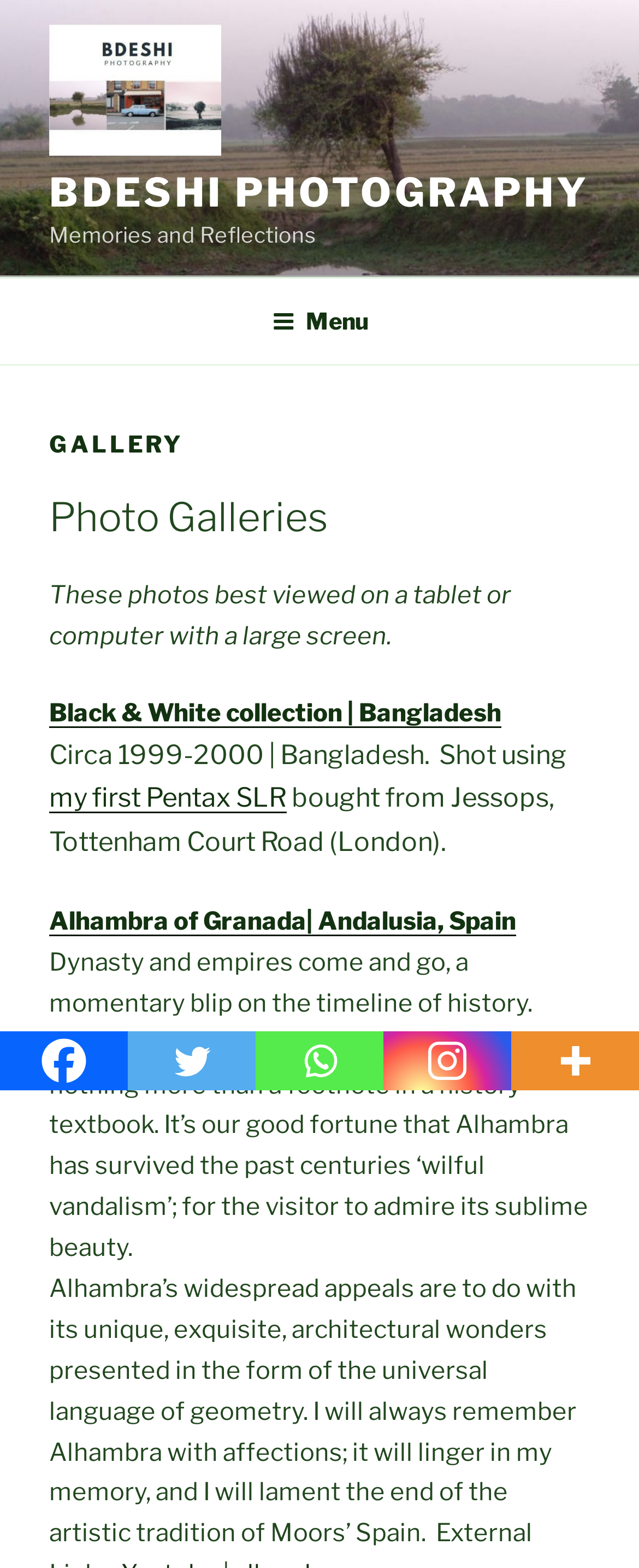Provide the bounding box coordinates for the UI element that is described as: "parent_node: BDESHI PHOTOGRAPHY".

[0.077, 0.016, 0.384, 0.108]